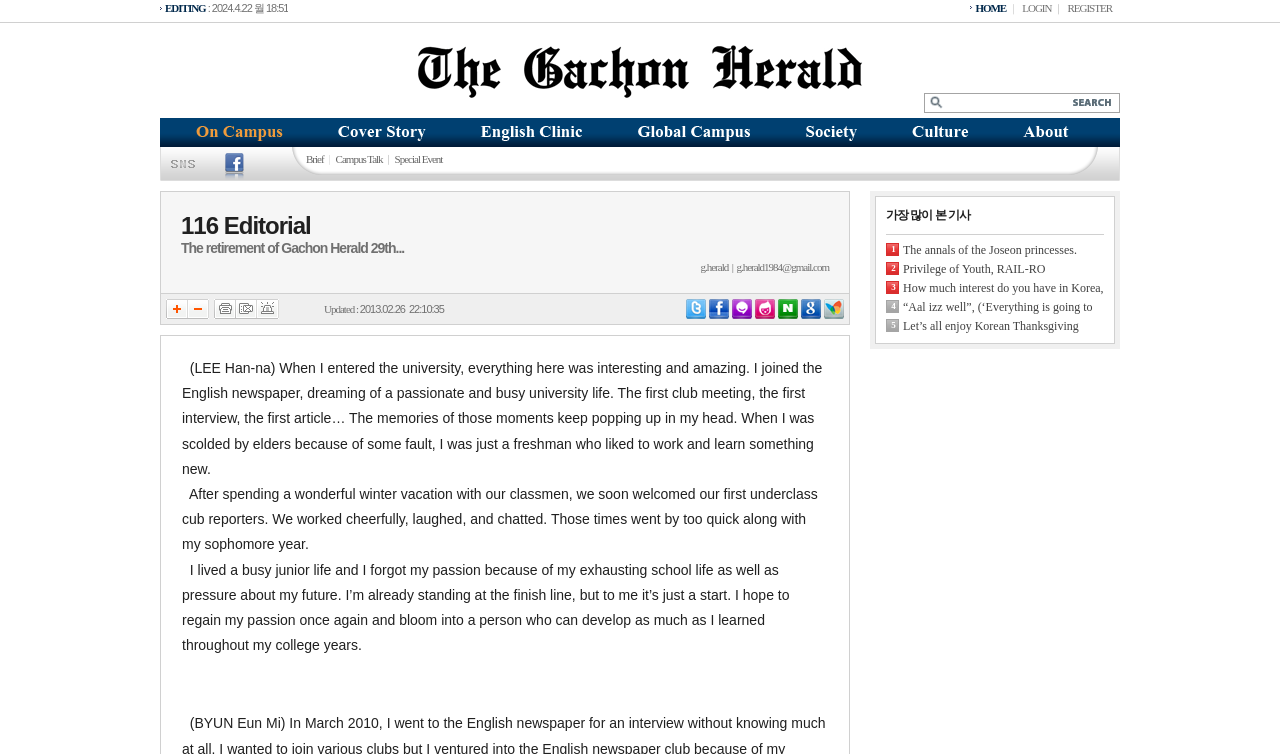Write a detailed summary of the webpage.

The webpage is titled "116 Editorial - The Gachon Herald". At the top, there is a navigation bar with links to "HOME", "LOGIN", and "REGISTER" on the right side. Below the navigation bar, there is a header section with a logo and a title "The Gachon Herald" in the center. On the right side of the header section, there is a search box and a "Submit" button.

Below the header section, there is a menu bar with links to various categories, including "On Campus", "Cover Story", "English Clinic", "Global Campus", "Society", "Culture", and "About". Each category has an associated image.

The main content of the webpage is divided into two sections. The left section has a title "Brief Campus Talk Special Event" and contains a list of links to articles or news stories. The right section has a title "116 Editorial" and contains a news article with a title "The retirement of Gachon Herald 29th...". The article has a link to an email address "g.herald1984@gmail.com" at the bottom.

At the bottom of the webpage, there are several utility links, including "폰트키우기" (font size increase), "폰트줄이기" (font size decrease), "프린트하기" (print), "메일보내기" (send email), and "신고하기" (report).